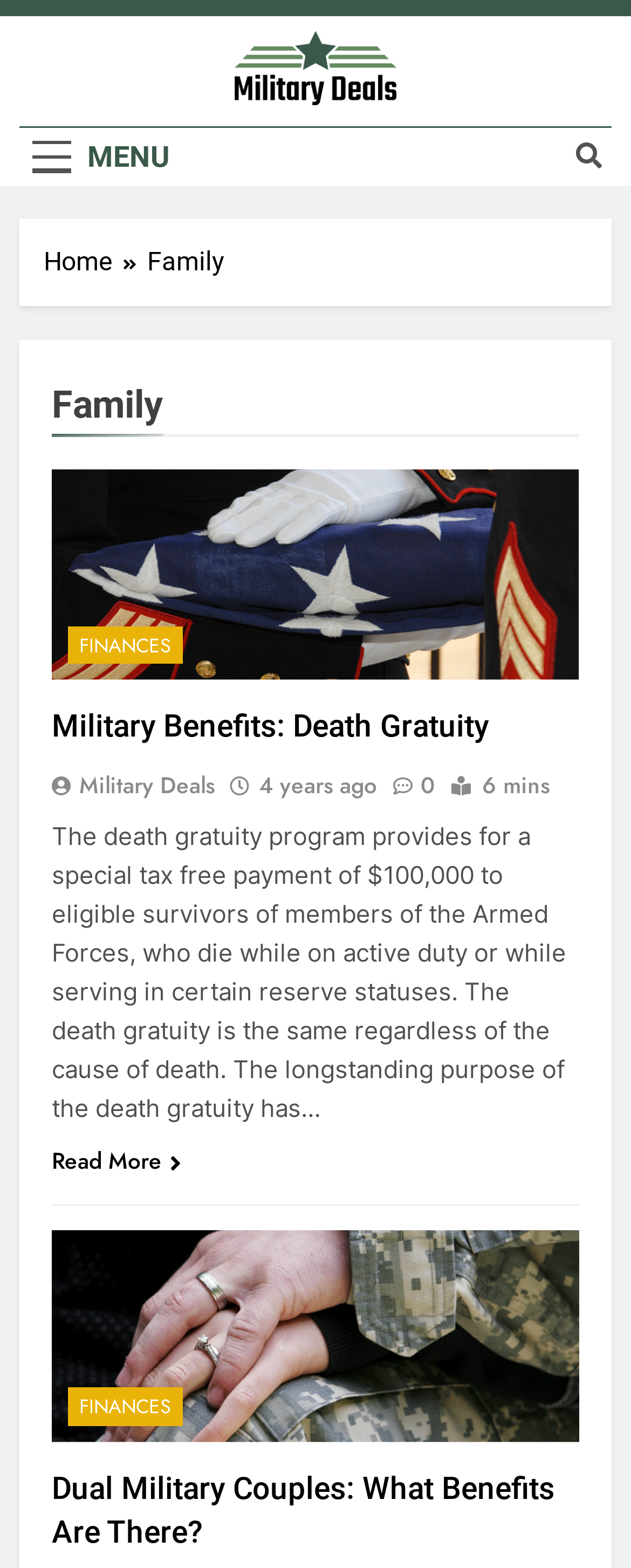What is the main topic of the article?
Please answer the question with as much detail as possible using the screenshot.

The main topic of the article can be inferred from the headings and links on the webpage, which mention 'Military Benefits: Death Gratuity' and 'Dual Military Couples: What Benefits Are There?'. This suggests that the article is discussing various benefits related to the military.